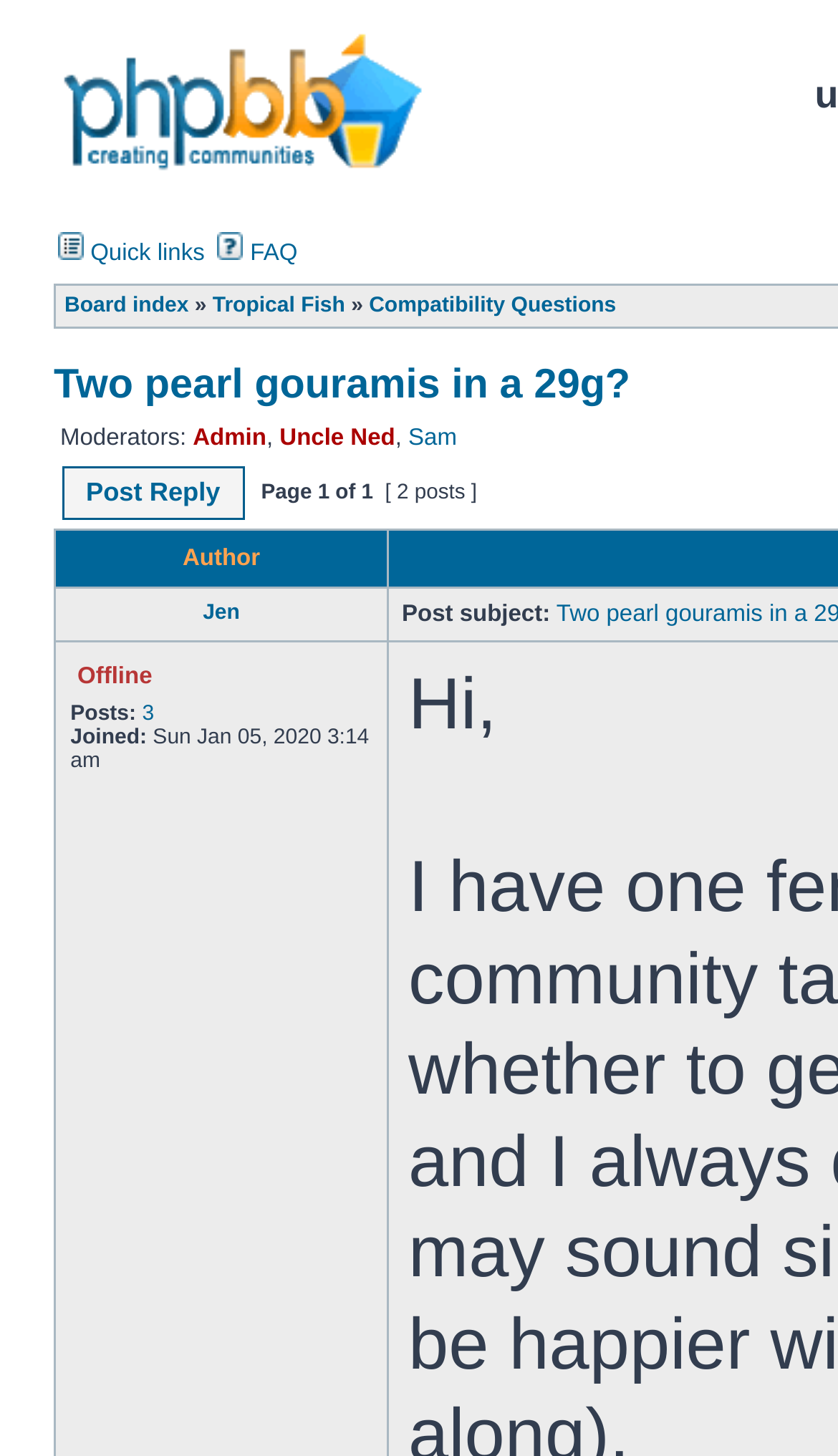Please identify the bounding box coordinates of the element that needs to be clicked to execute the following command: "Post a reply". Provide the bounding box using four float numbers between 0 and 1, formatted as [left, top, right, bottom].

[0.074, 0.32, 0.291, 0.357]